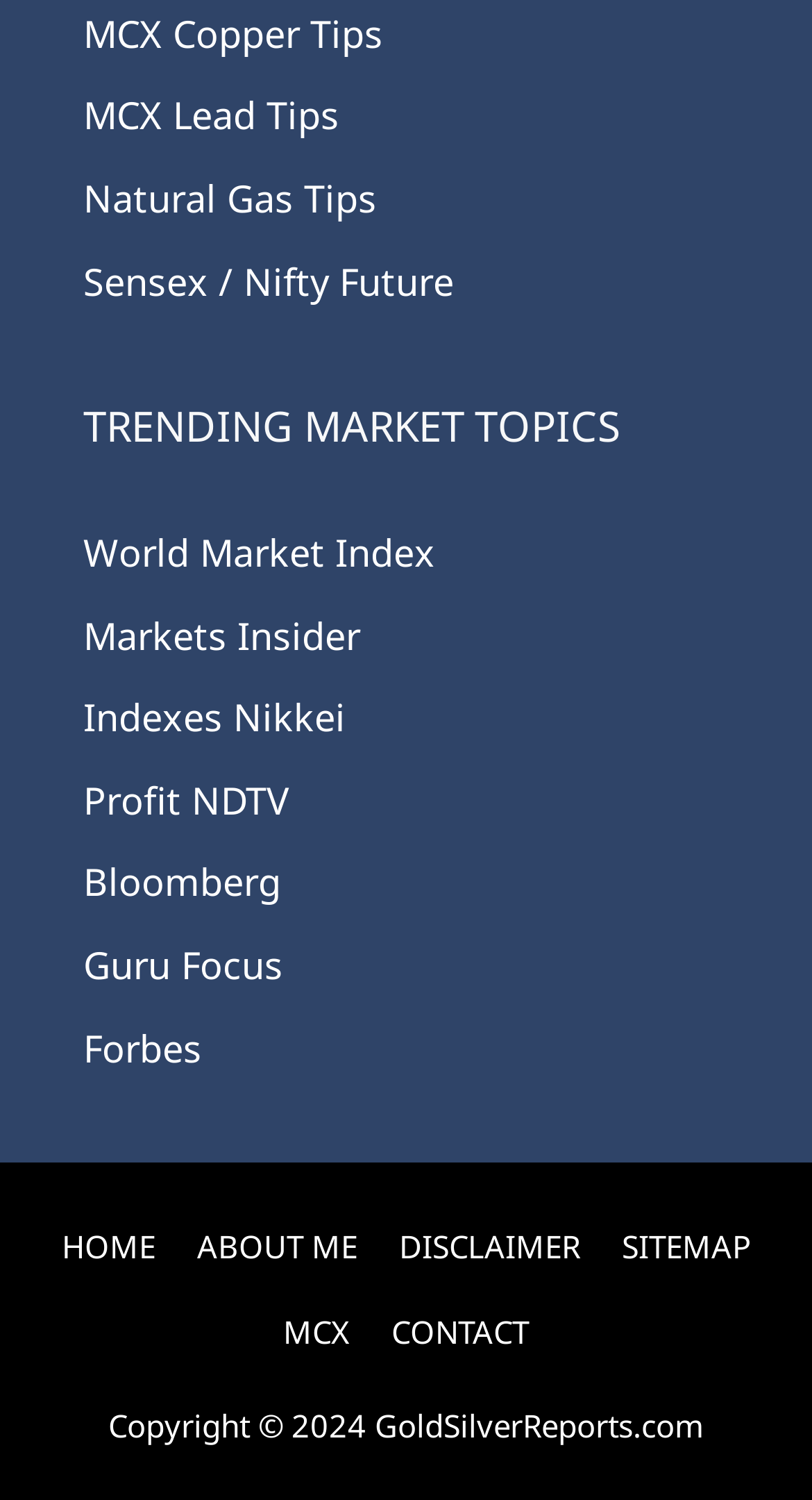Locate the bounding box coordinates of the region to be clicked to comply with the following instruction: "visit the CPDP 2024 website". The coordinates must be four float numbers between 0 and 1, in the form [left, top, right, bottom].

None